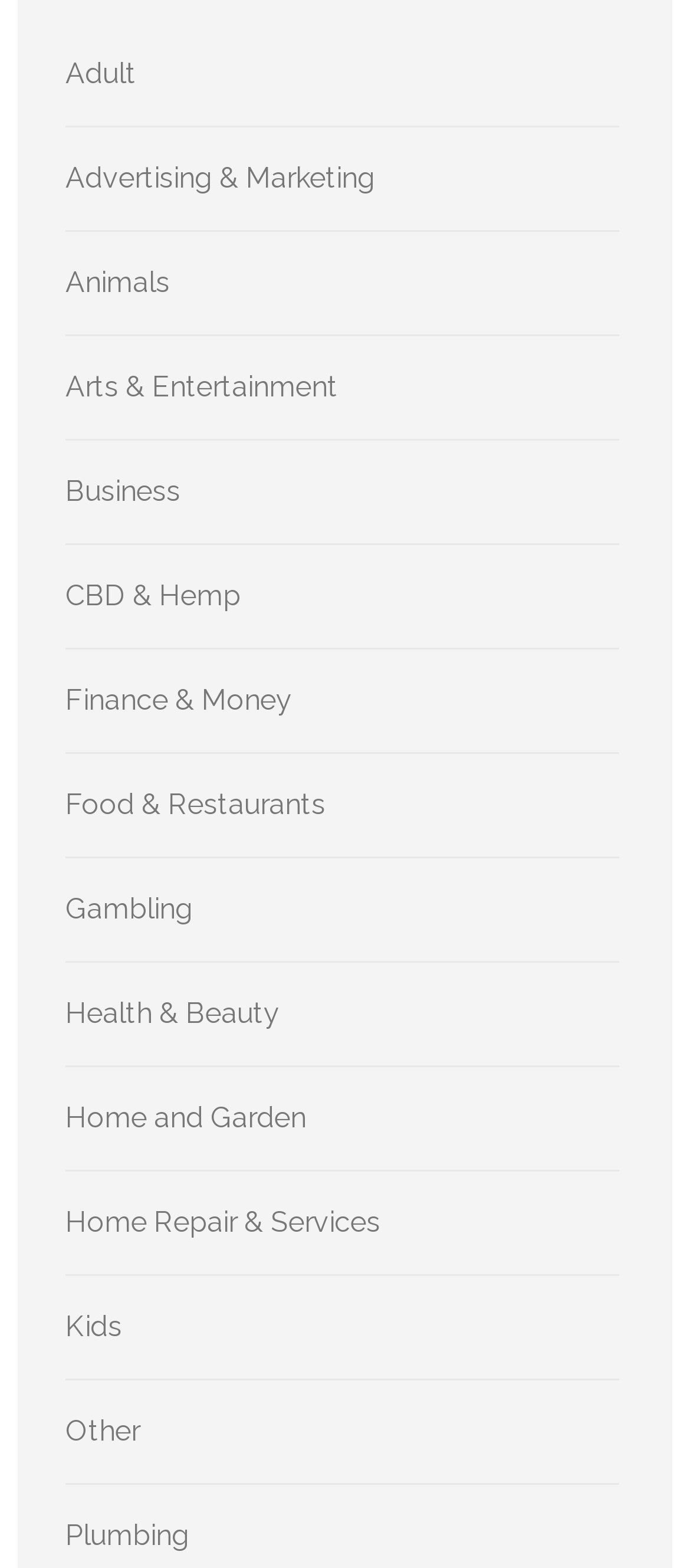Is 'Home and Garden' a category?
Look at the screenshot and give a one-word or phrase answer.

Yes